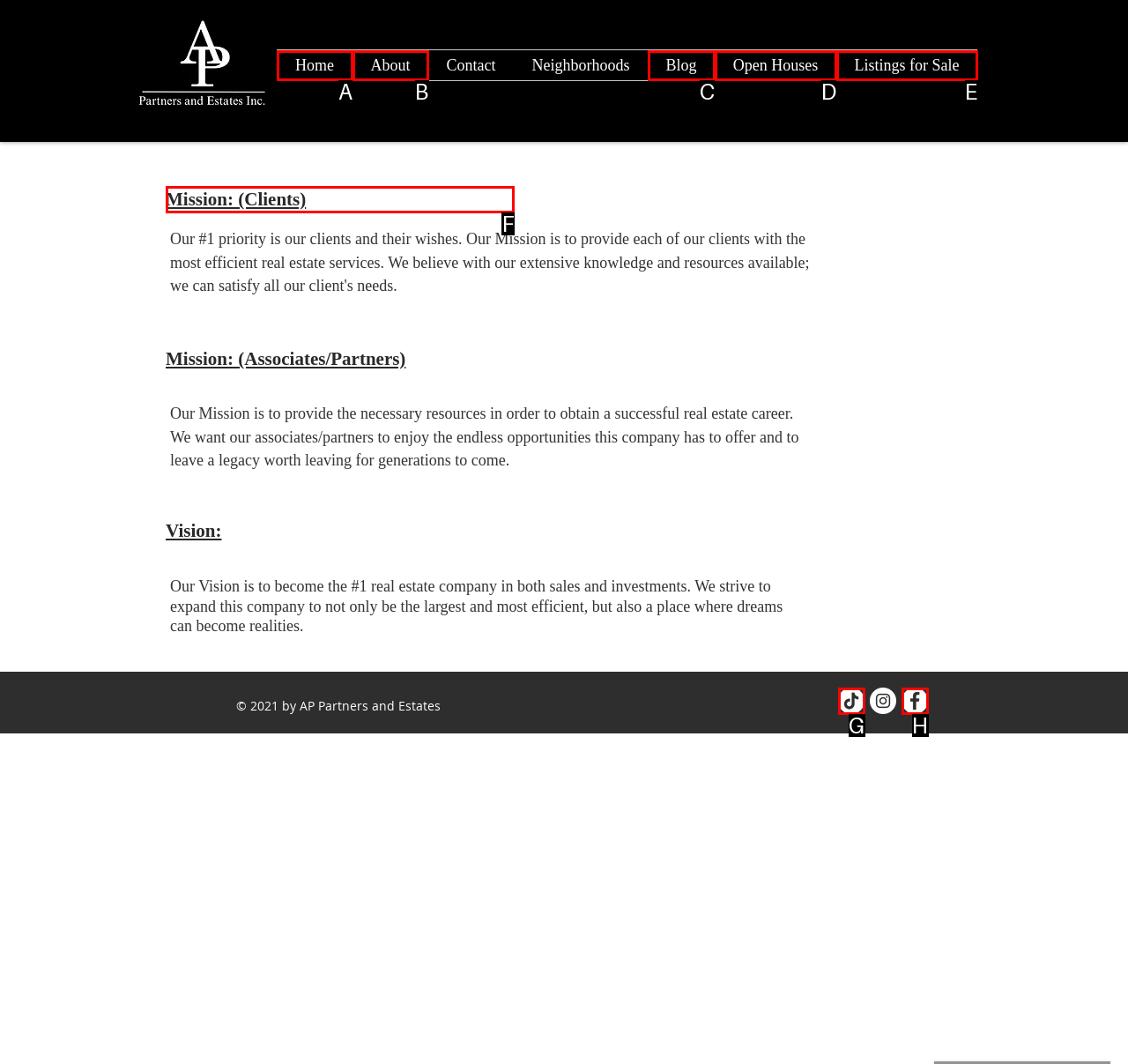Please indicate which HTML element should be clicked to fulfill the following task: Watch the 'Join us in worship! Livestream & Recorded' video. Provide the letter of the selected option.

None